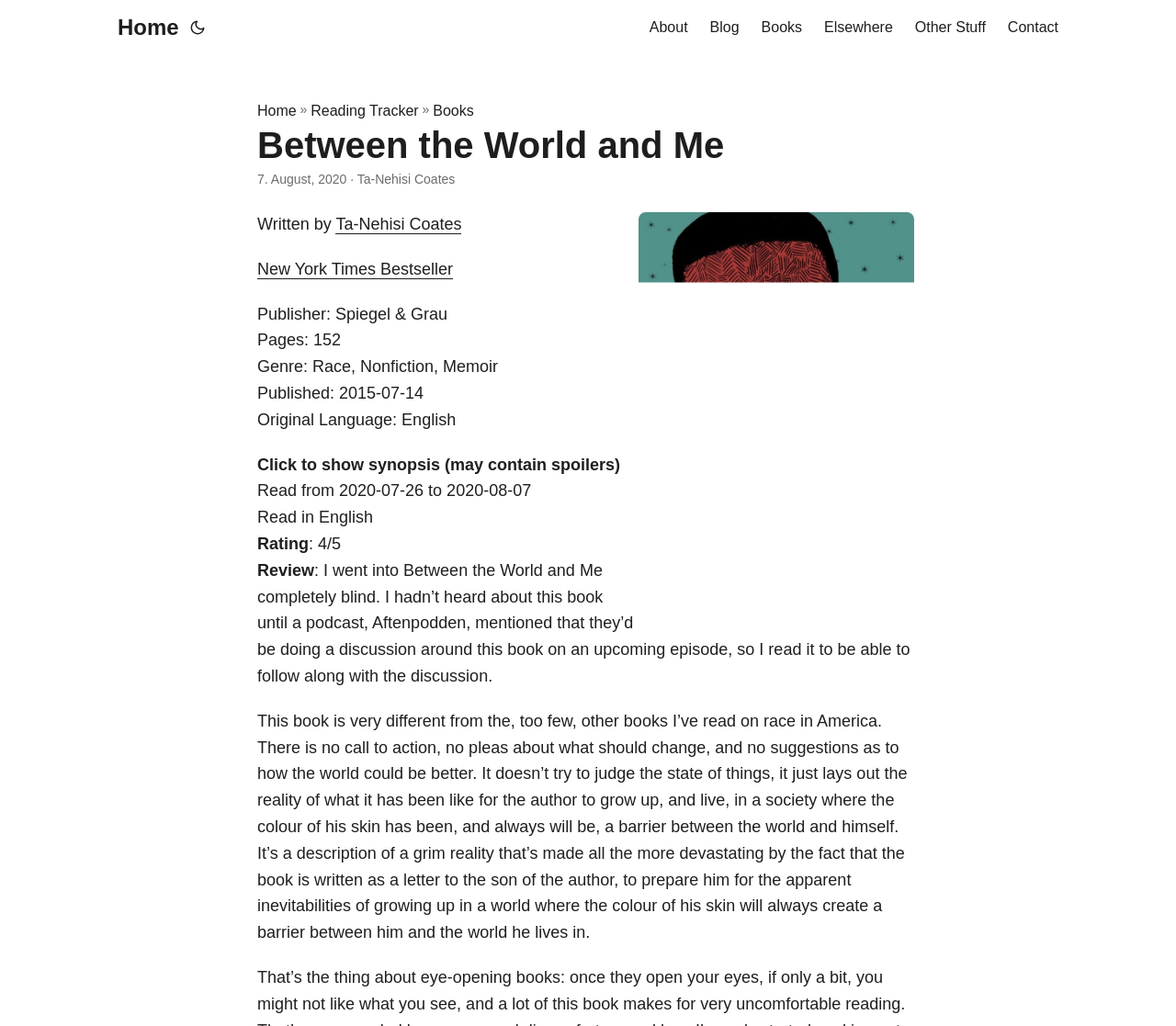Please identify the bounding box coordinates of the element I should click to complete this instruction: 'Select options for 'Hotel Website Design Development Theme''. The coordinates should be given as four float numbers between 0 and 1, like this: [left, top, right, bottom].

None